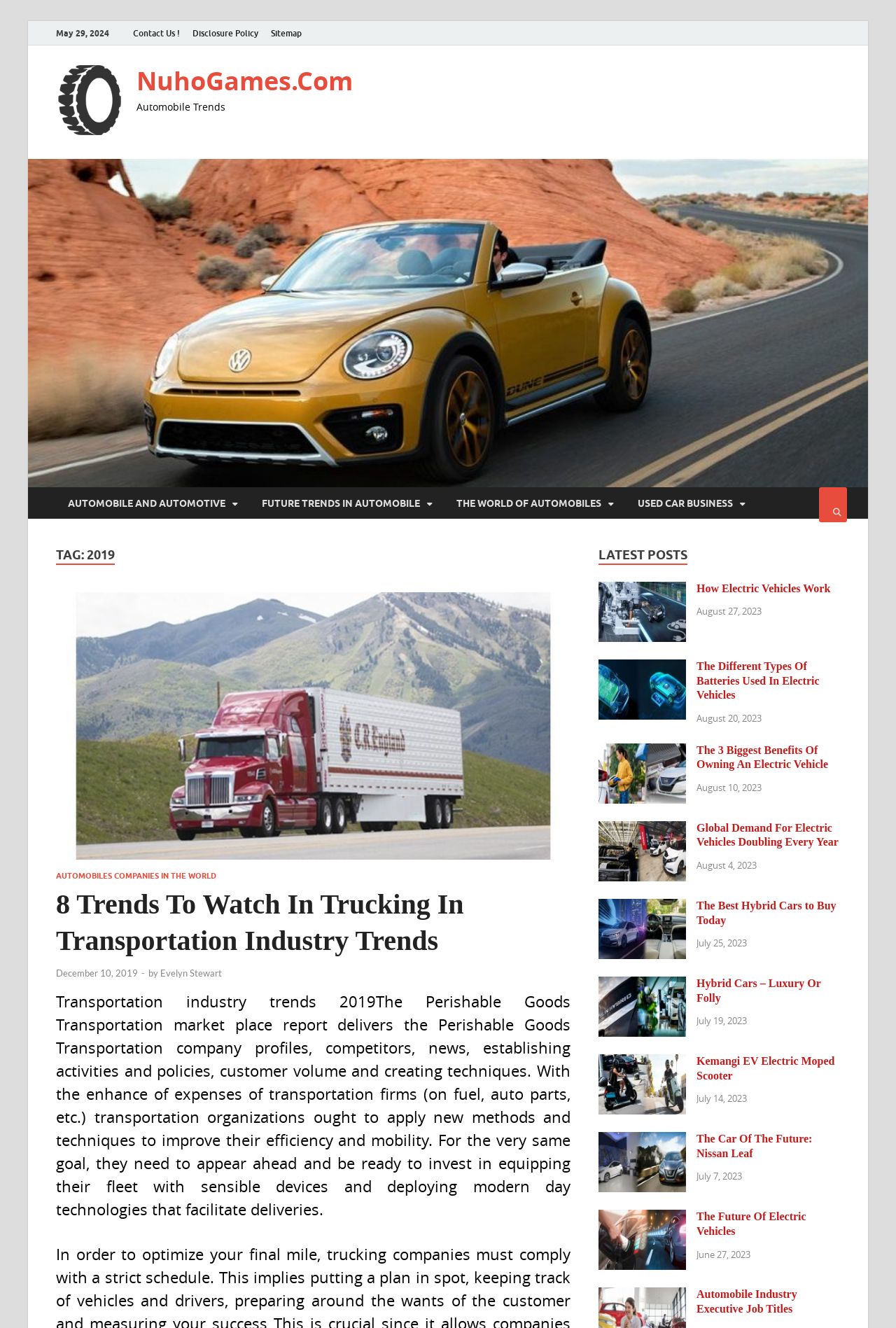Please find the bounding box coordinates of the element that needs to be clicked to perform the following instruction: "visit NuhoGames.Com". The bounding box coordinates should be four float numbers between 0 and 1, represented as [left, top, right, bottom].

[0.062, 0.093, 0.141, 0.103]